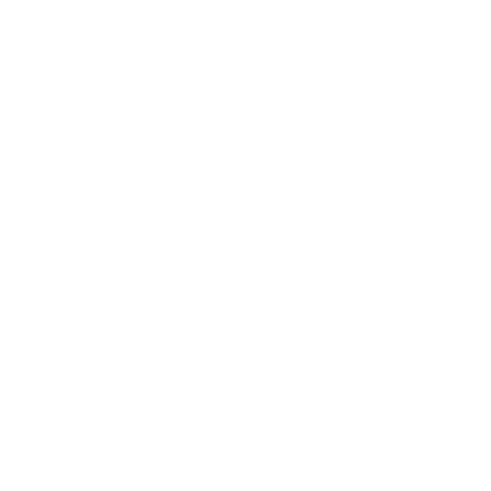Respond with a single word or phrase for the following question: 
What is the theme of Laura Knight's art series?

Cultural